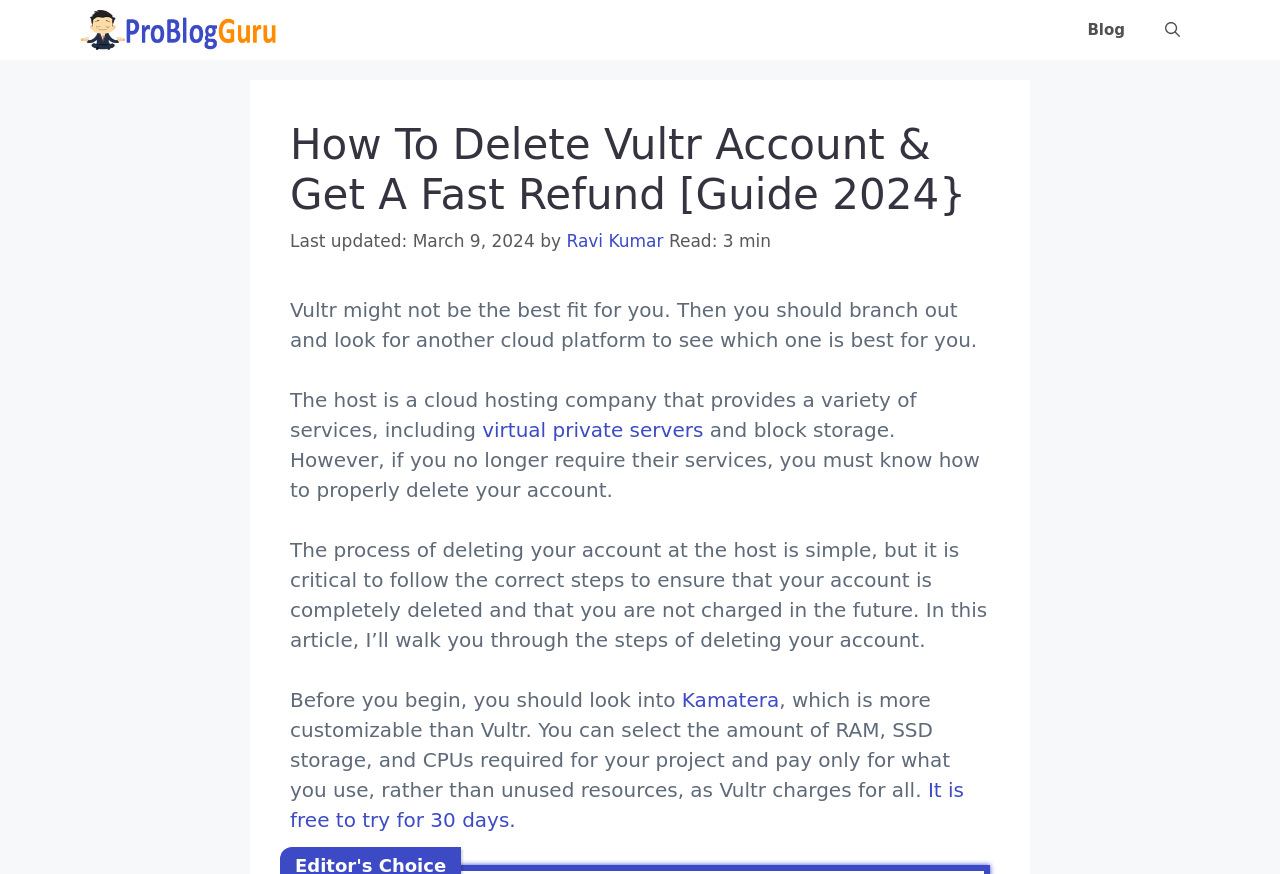Refer to the image and answer the question with as much detail as possible: What is the alternative to Vultr mentioned in the article?

The article suggests Kamatera as an alternative to Vultr, which is more customizable and allows users to select the amount of RAM, SSD storage, and CPUs required for their project.